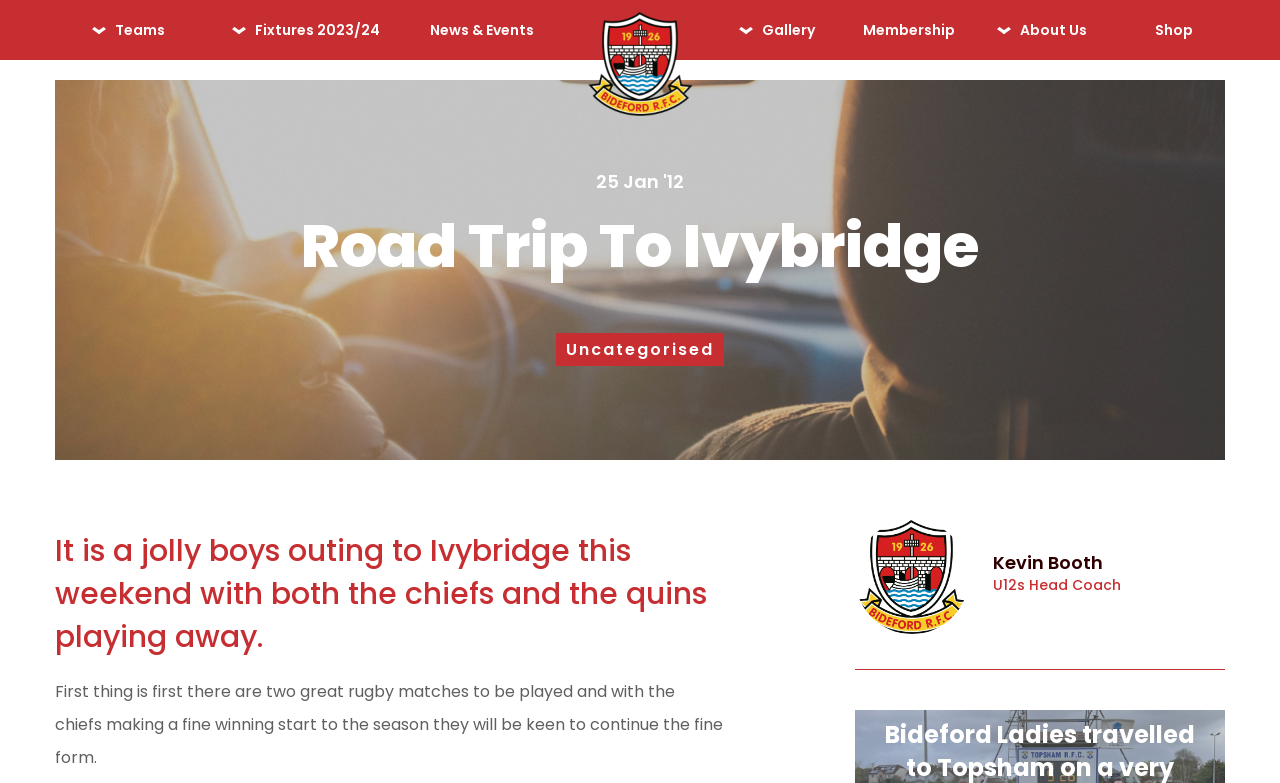Locate the bounding box coordinates of the element you need to click to accomplish the task described by this instruction: "Explore 'Shop'".

[0.865, 0.024, 0.969, 0.066]